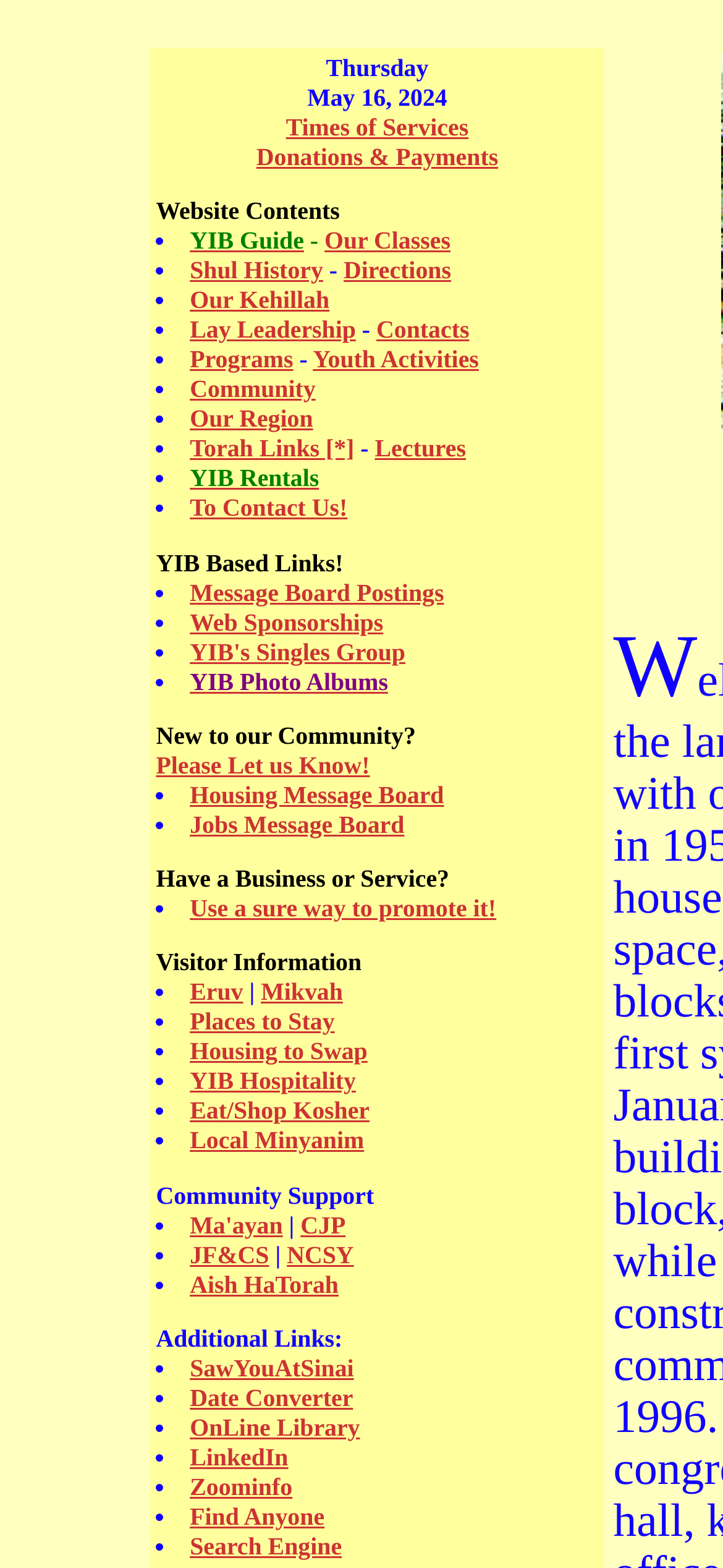Determine the bounding box coordinates of the area to click in order to meet this instruction: "Learn about Our Kehillah".

[0.263, 0.182, 0.456, 0.2]